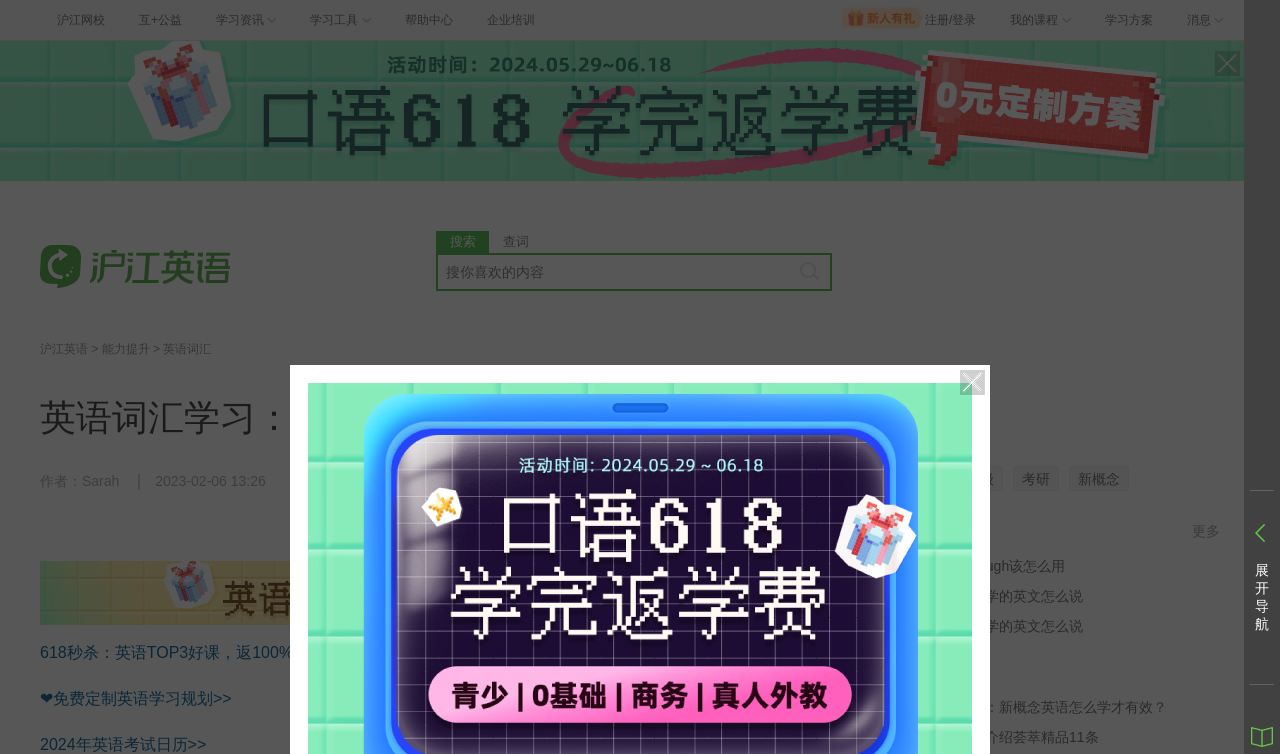Find and provide the bounding box coordinates for the UI element described here: "帮助中心". The coordinates should be given as four float numbers between 0 and 1: [left, top, right, bottom].

[0.304, 0.0, 0.366, 0.053]